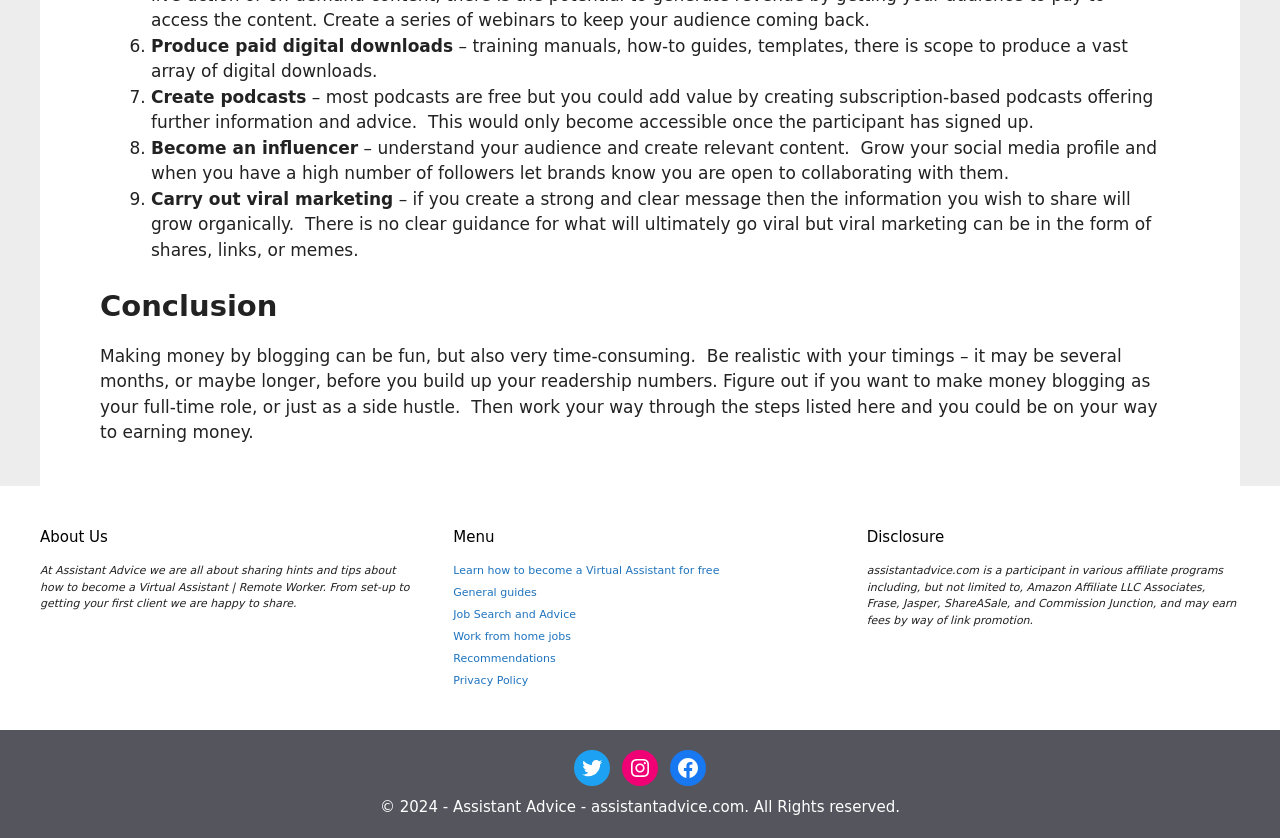Provide a short, one-word or phrase answer to the question below:
What type of job is being discussed?

Virtual Assistant